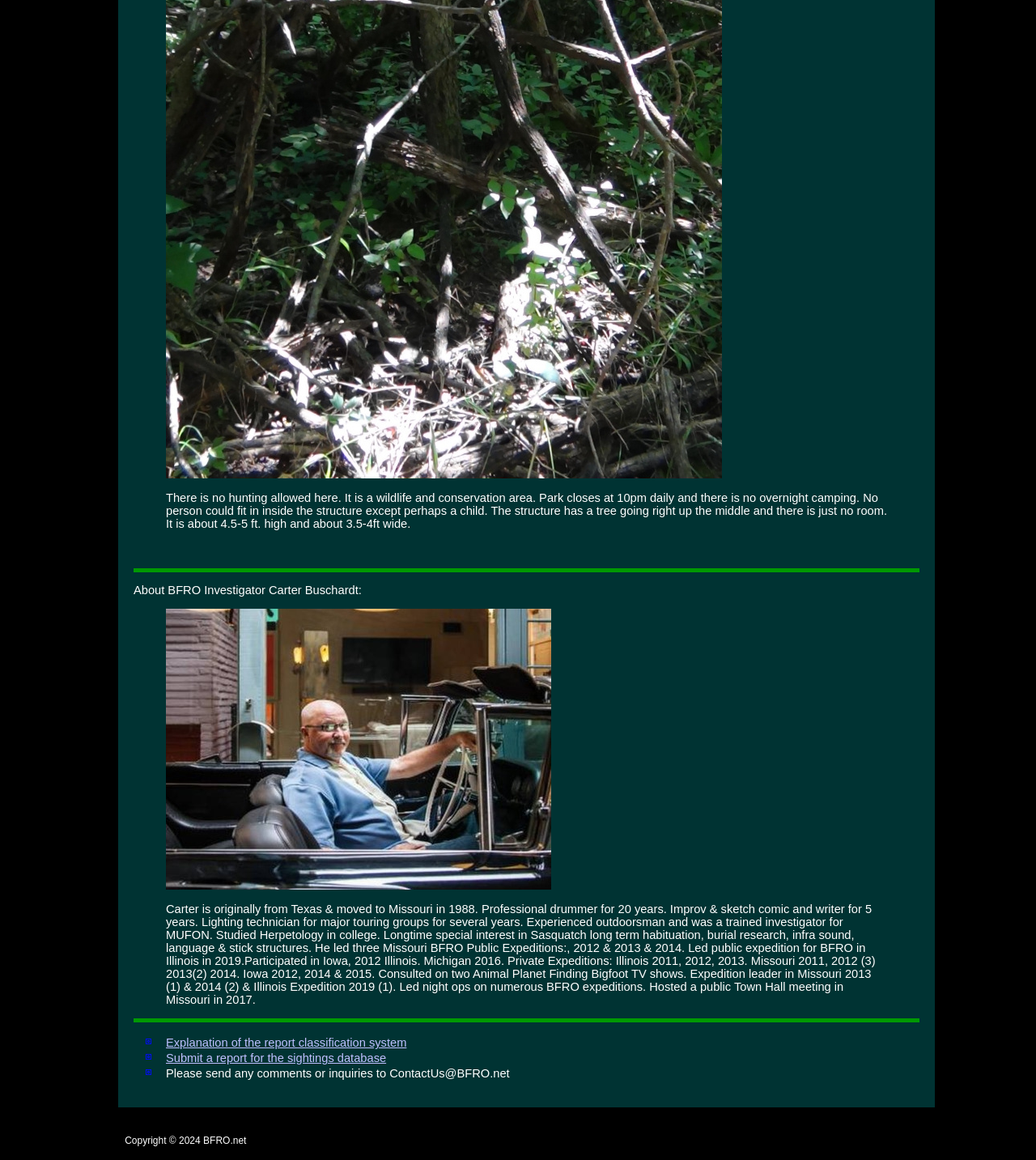Can you give a comprehensive explanation to the question given the content of the image?
What is the purpose of the area described?

The answer can be found in the first StaticText element, which states that the area is a 'wildlife and conservation area'.